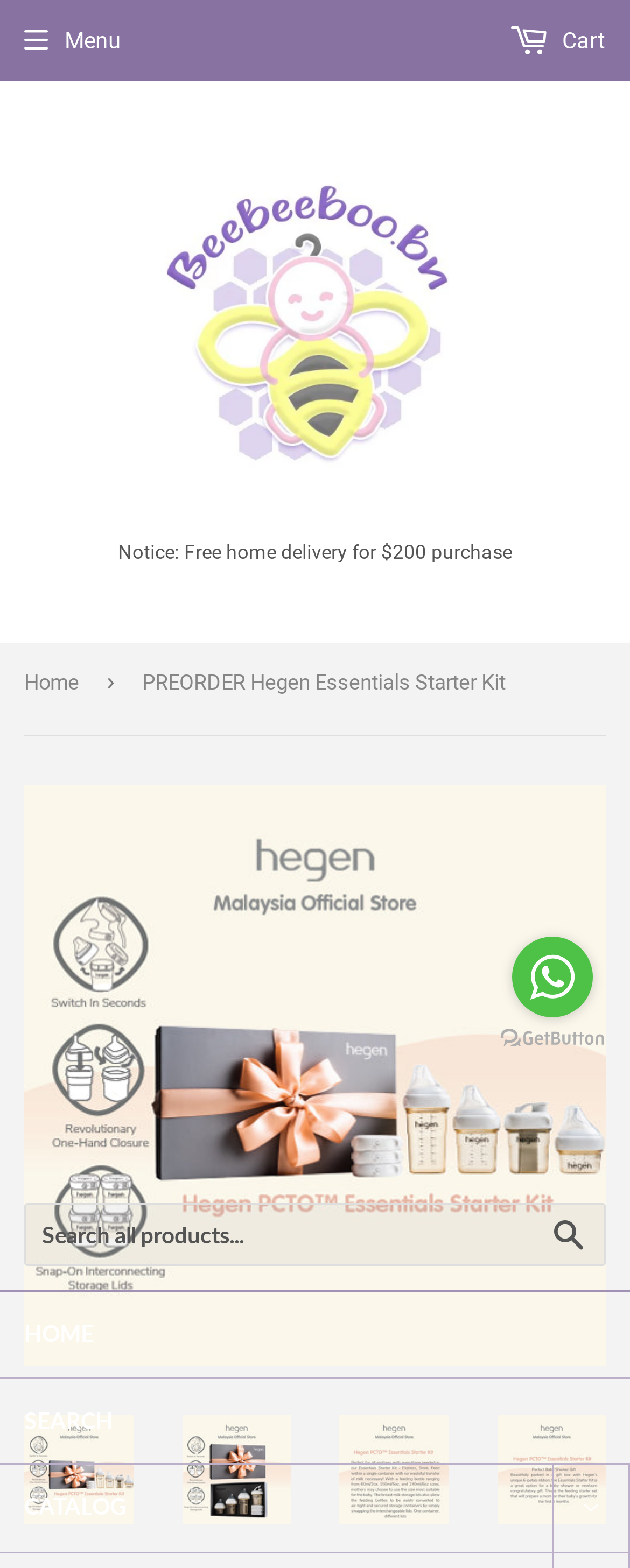Can you find the bounding box coordinates of the area I should click to execute the following instruction: "go to Gardening"?

None